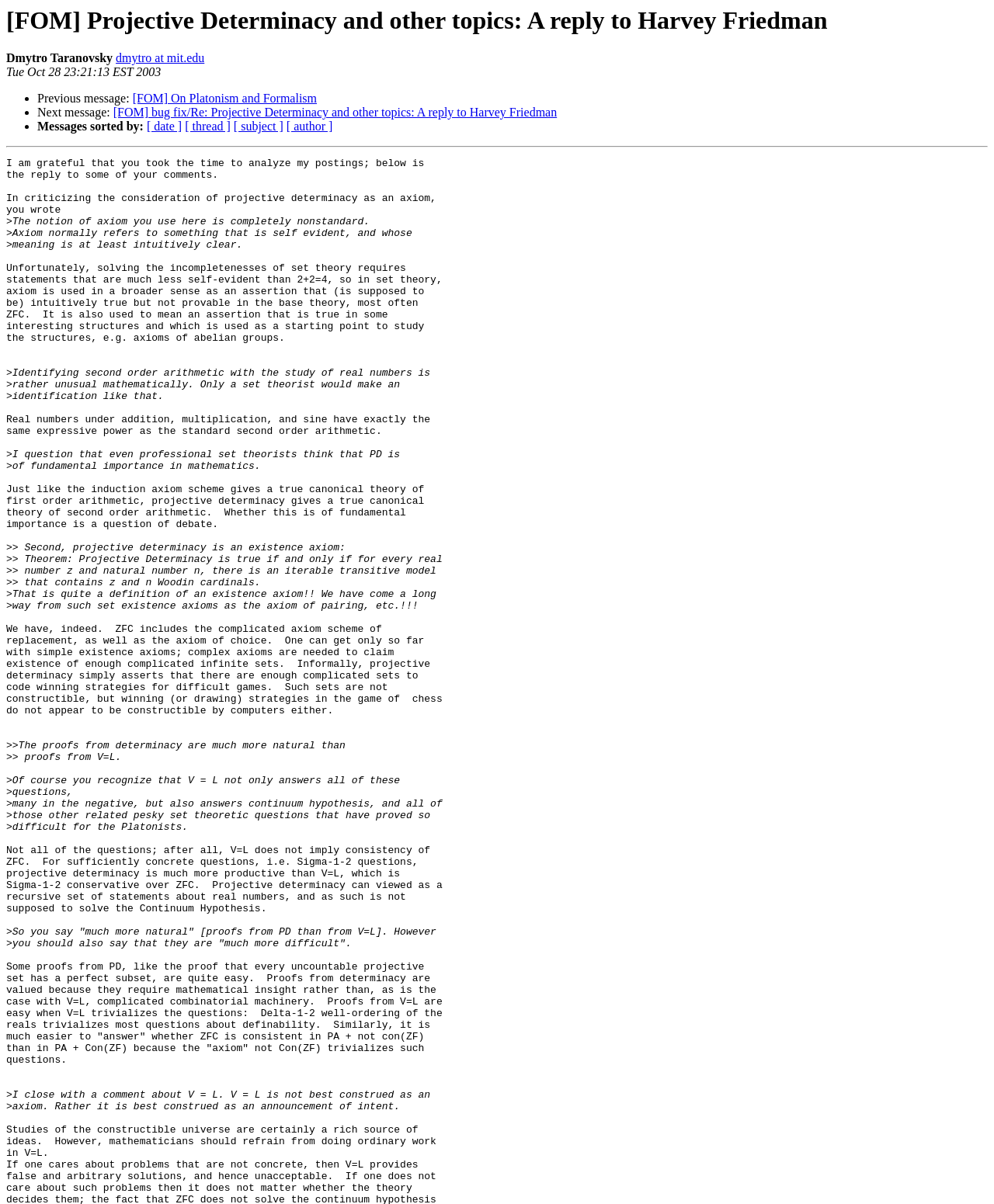Identify and generate the primary title of the webpage.

[FOM] Projective Determinacy and other topics: A reply to Harvey Friedman